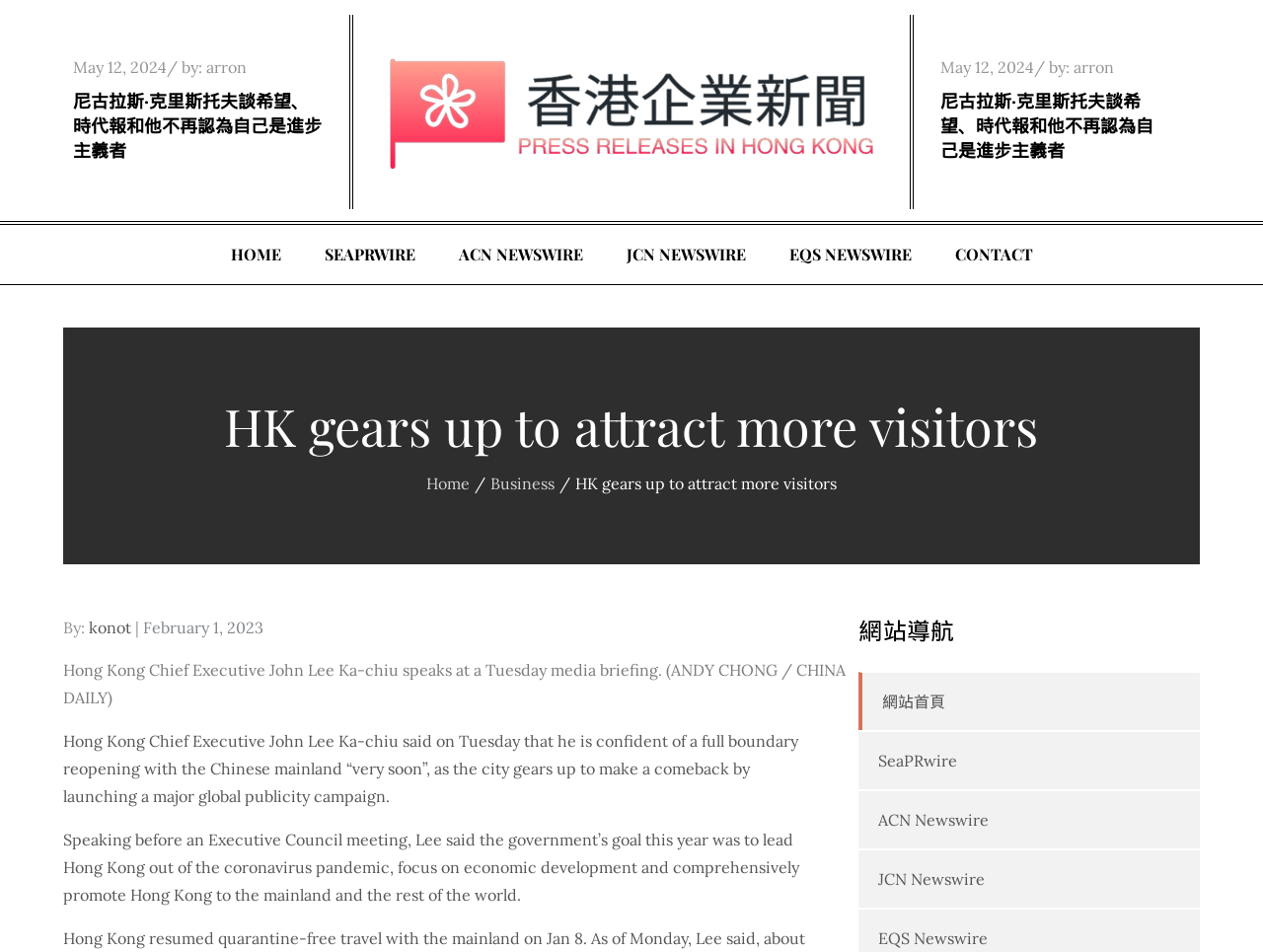Select the bounding box coordinates of the element I need to click to carry out the following instruction: "Check the 'Posted on' date of the article".

[0.057, 0.059, 0.097, 0.109]